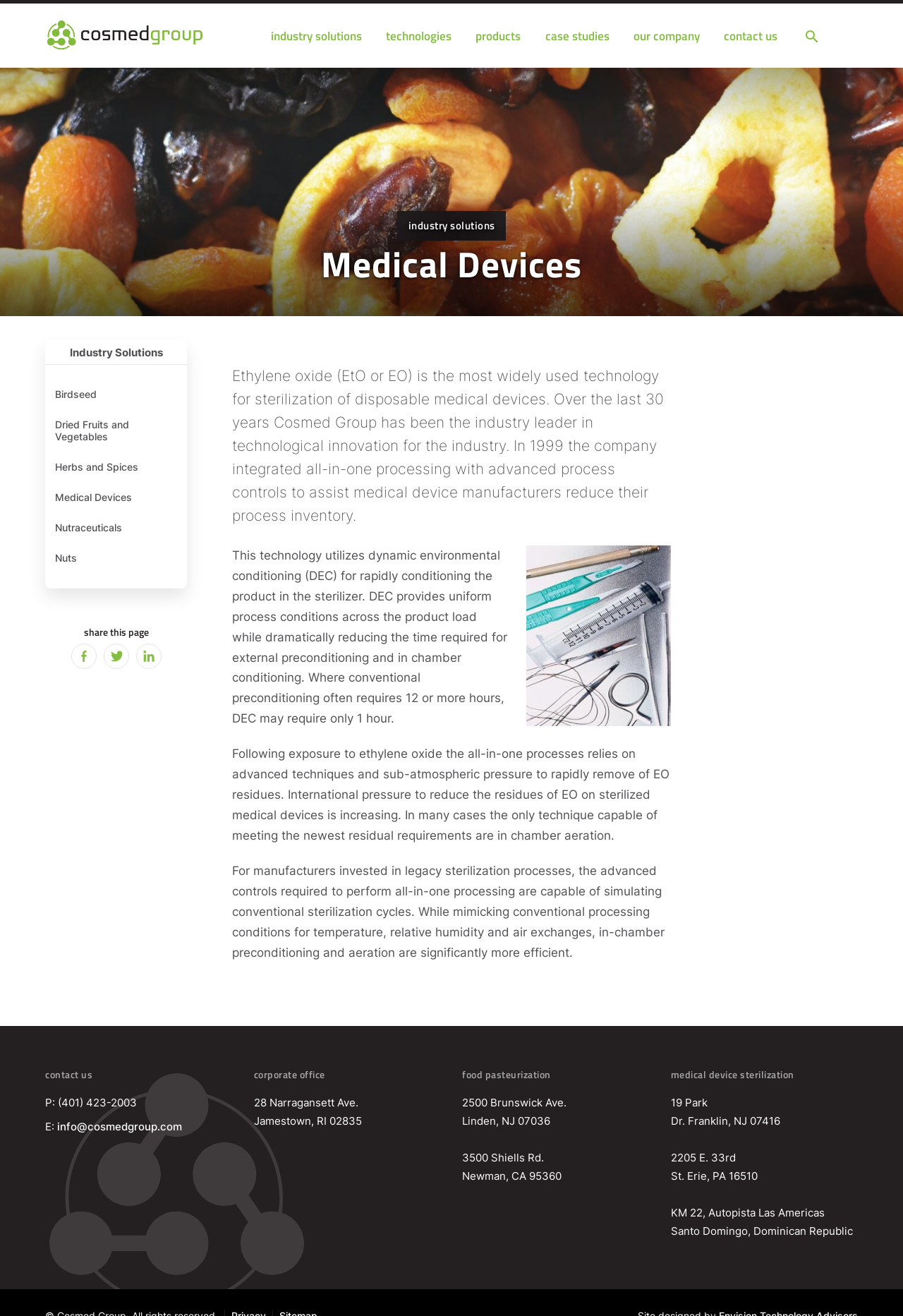What is the contact phone number?
Using the image as a reference, give a one-word or short phrase answer.

(401) 423-2003